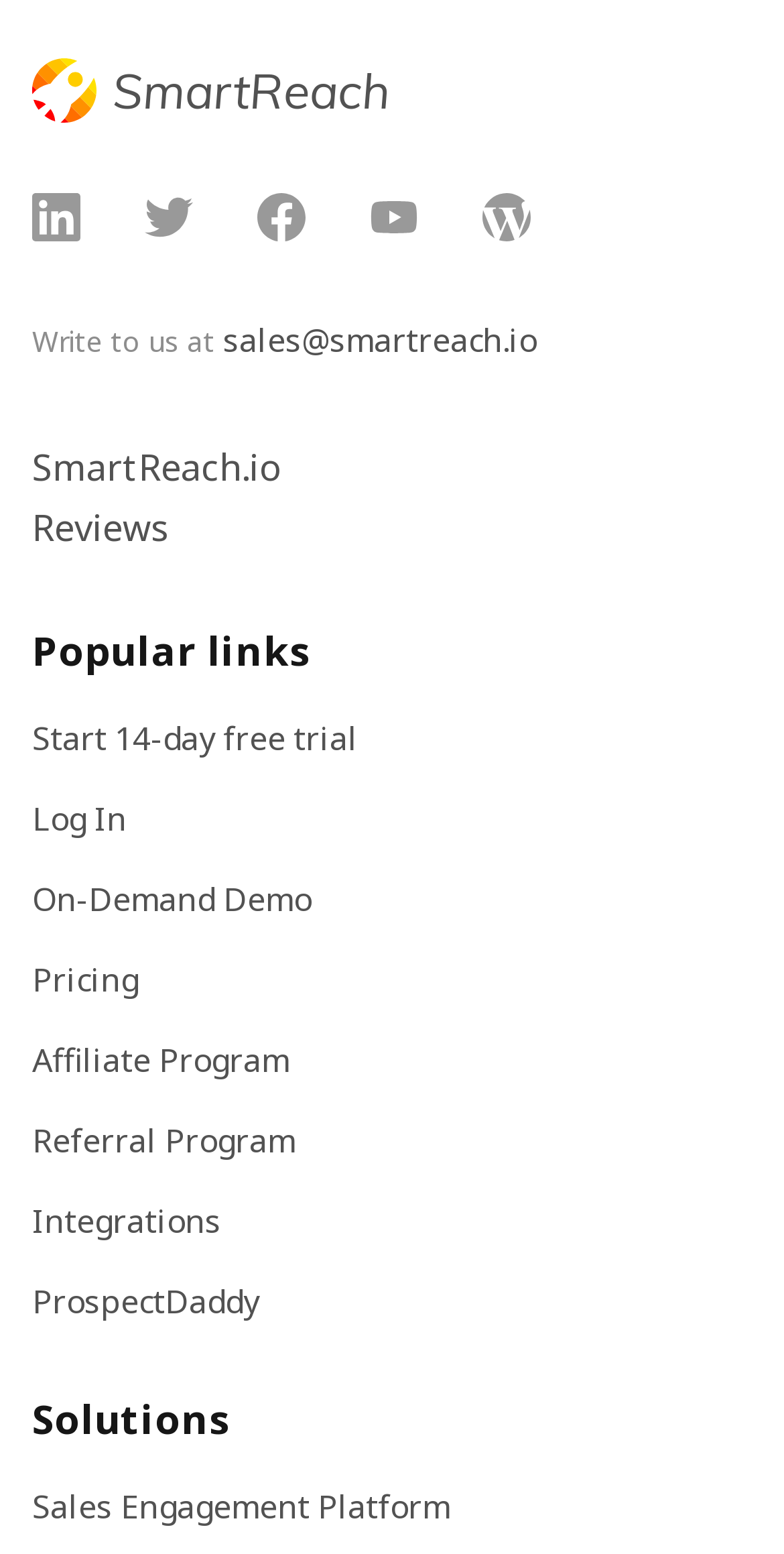How many links are there under 'Popular links'?
Using the information presented in the image, please offer a detailed response to the question.

I counted the number of links under the 'Popular links' section by looking at the link elements starting from 'Start 14-day free trial' to 'Integrations'.